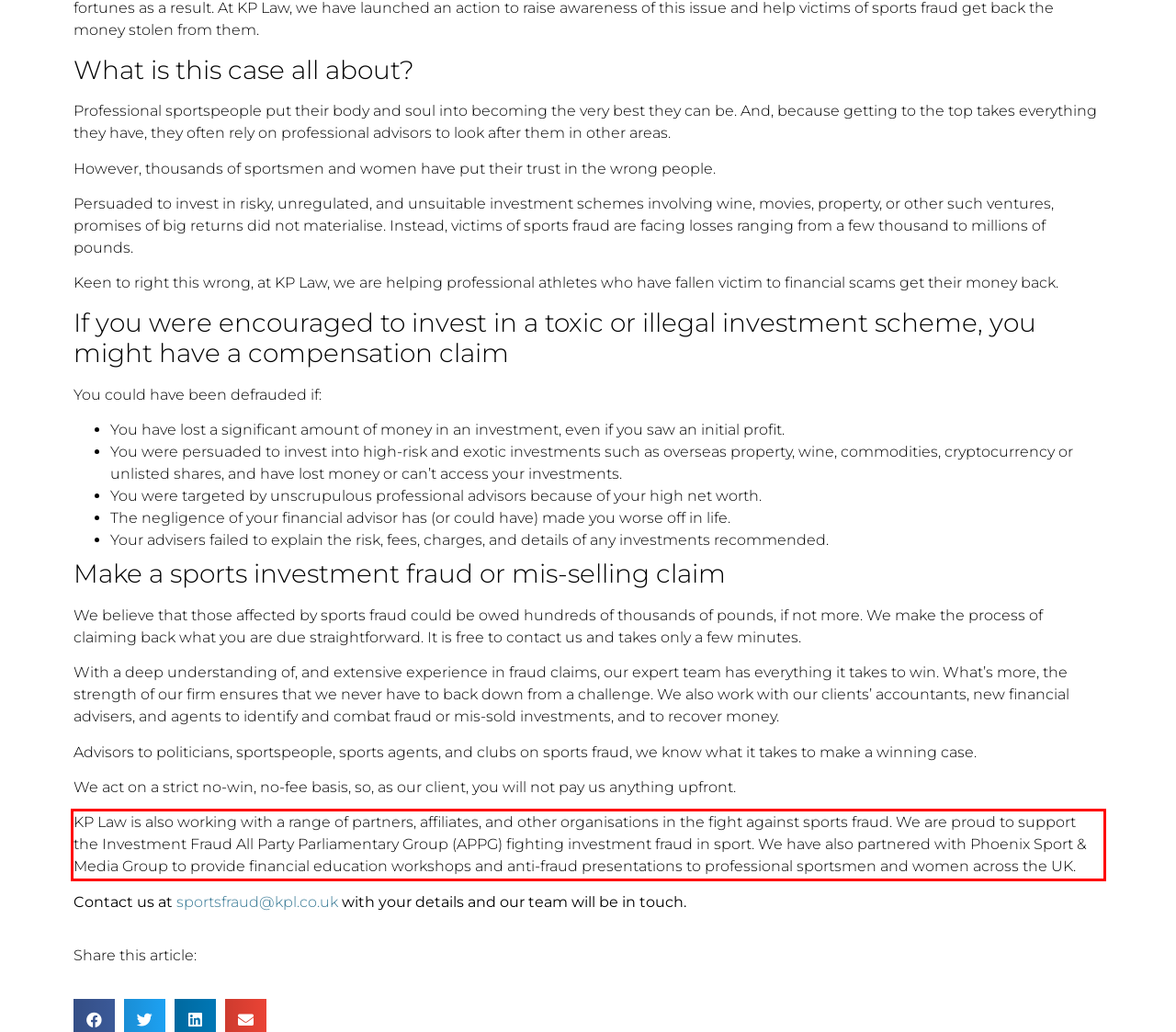Given the screenshot of a webpage, identify the red rectangle bounding box and recognize the text content inside it, generating the extracted text.

KP Law is also working with a range of partners, affiliates, and other organisations in the fight against sports fraud. We are proud to support the Investment Fraud All Party Parliamentary Group (APPG) fighting investment fraud in sport. We have also partnered with Phoenix Sport & Media Group to provide financial education workshops and anti-fraud presentations to professional sportsmen and women across the UK.